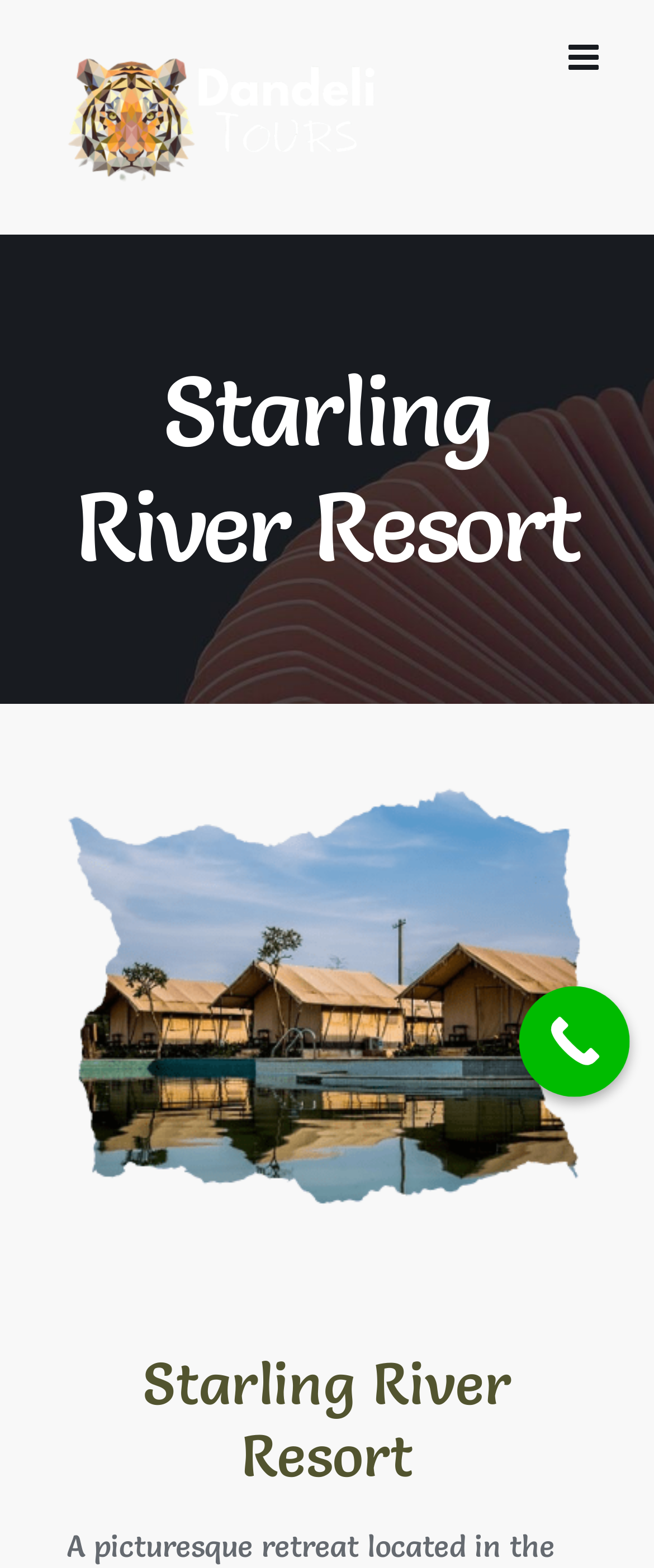Identify the coordinates of the bounding box for the element described below: "Call Now Button". Return the coordinates as four float numbers between 0 and 1: [left, top, right, bottom].

[0.794, 0.629, 0.963, 0.7]